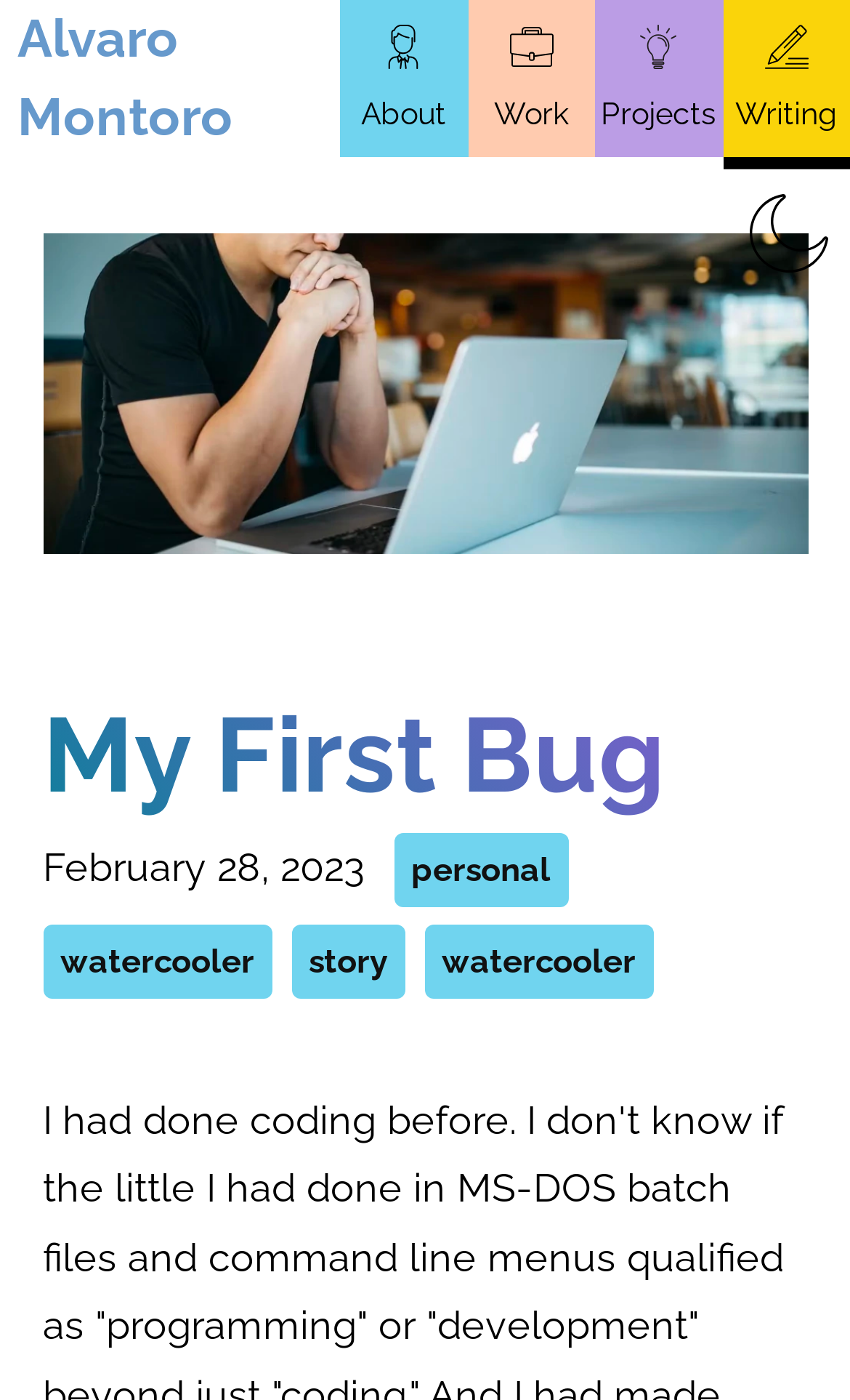What is the main heading displayed on the webpage? Please provide the text.

My First Bug